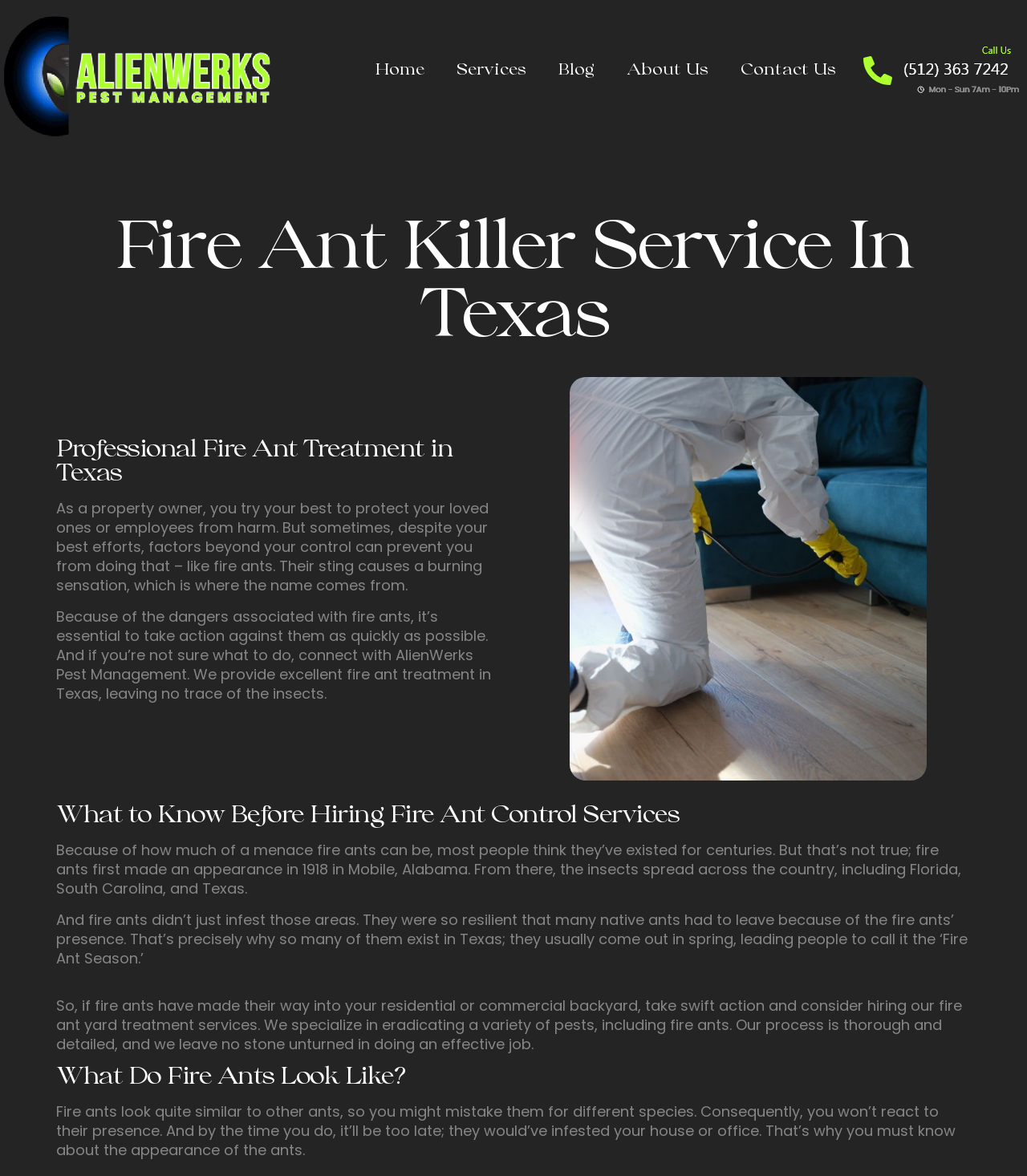Please study the image and answer the question comprehensively:
What type of properties can be infested by fire ants?

The static text 'So, if fire ants have made their way into your residential or commercial backyard, take swift action and consider hiring our fire ant yard treatment services.' indicates that both residential and commercial properties can be infested by fire ants.